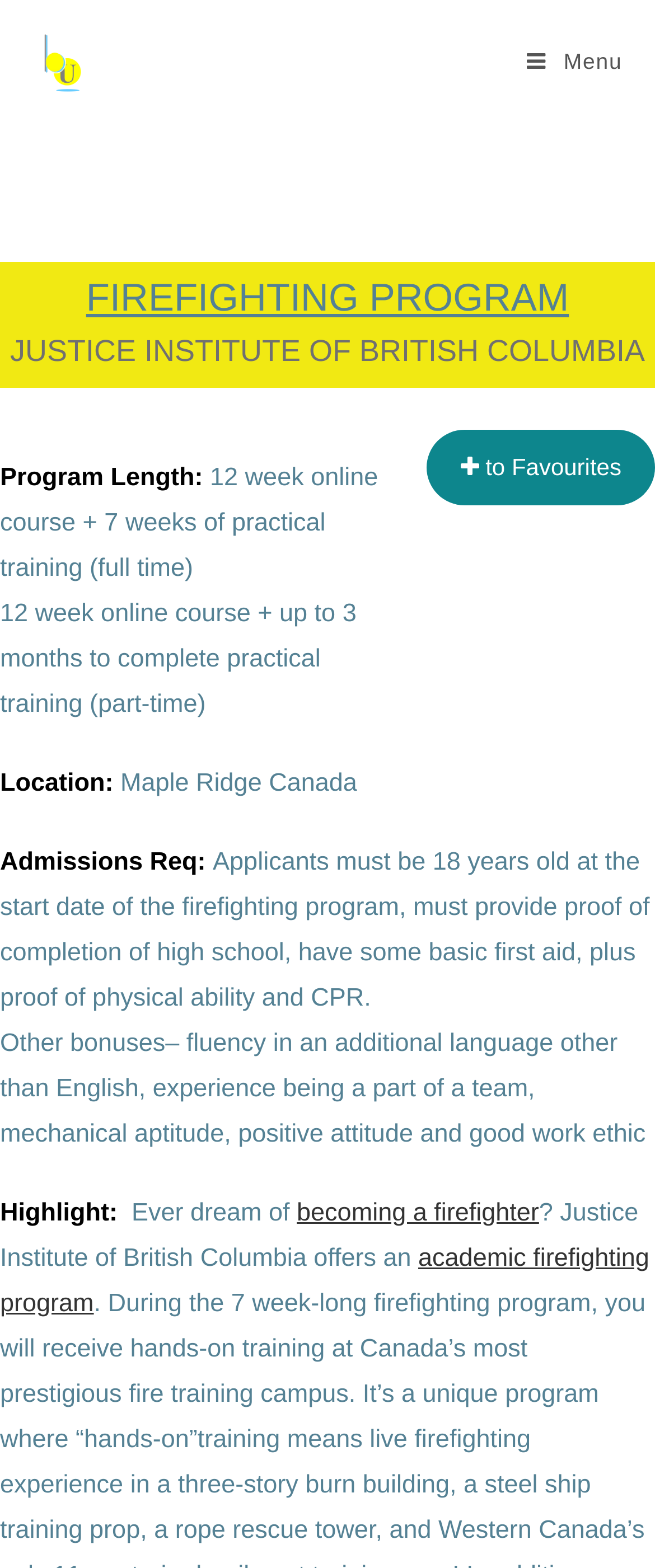Utilize the details in the image to thoroughly answer the following question: What is the age requirement for applicants?

The webpage mentions that applicants must be '18 years old at the start date of the firefighting program'.